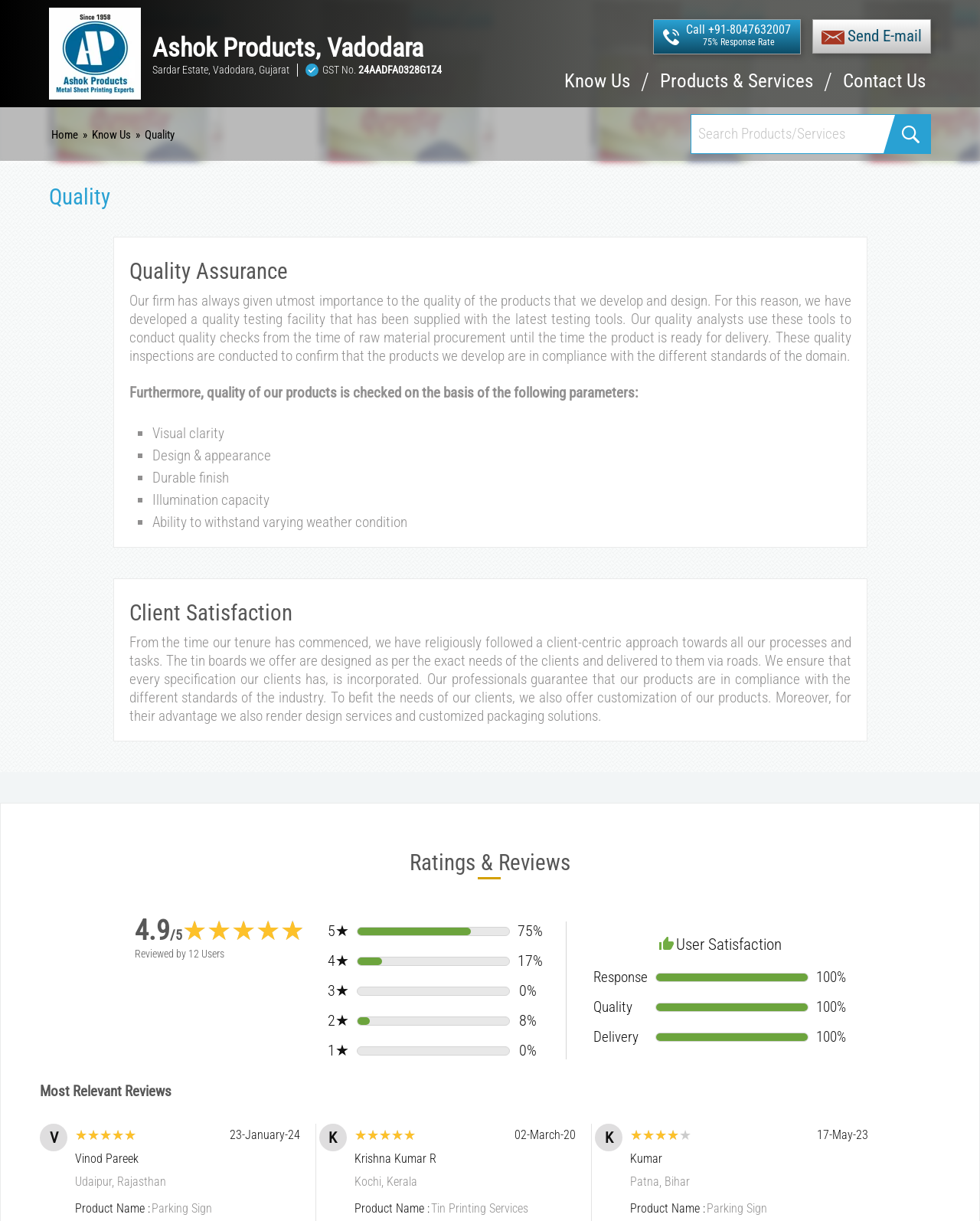Identify the bounding box coordinates for the element you need to click to achieve the following task: "Call the phone number". Provide the bounding box coordinates as four float numbers between 0 and 1, in the form [left, top, right, bottom].

[0.7, 0.018, 0.807, 0.03]